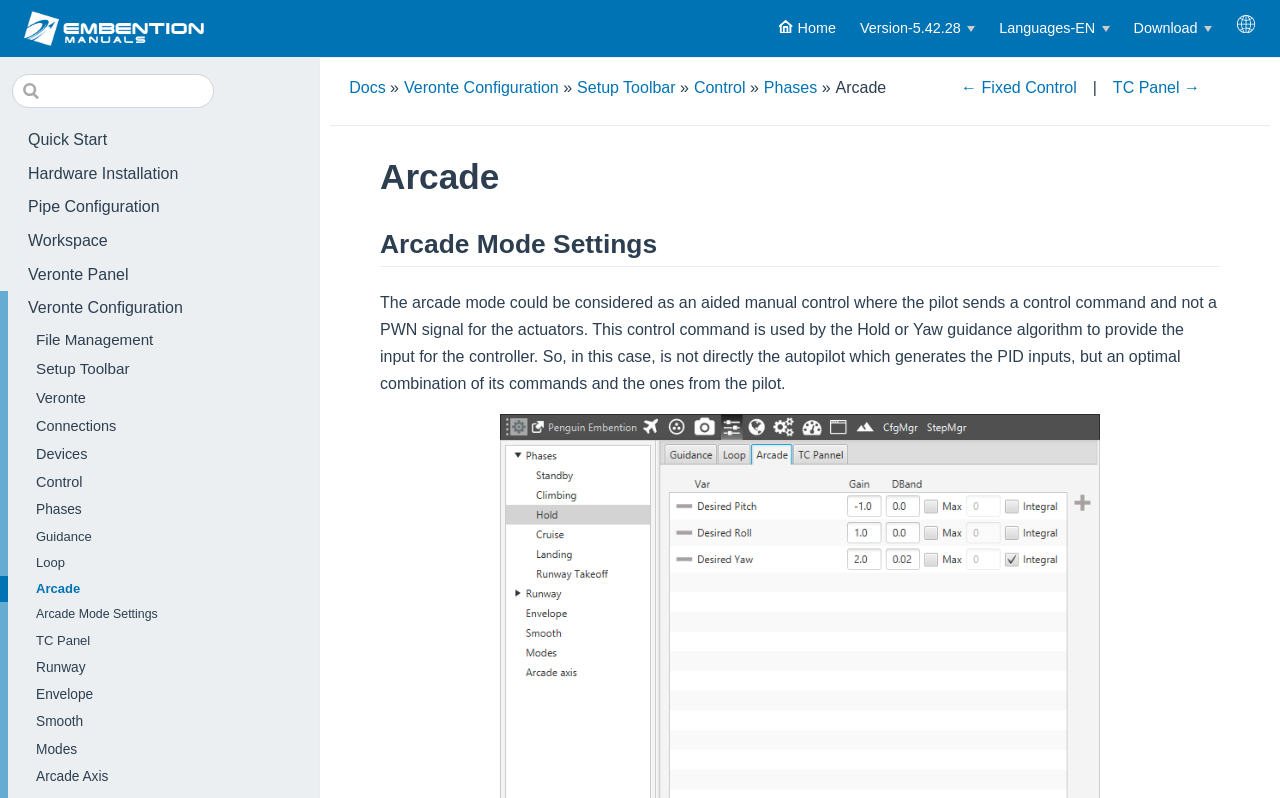Determine the bounding box coordinates for the area that needs to be clicked to fulfill this task: "Click the 'VOICES' menu item". The coordinates must be given as four float numbers between 0 and 1, i.e., [left, top, right, bottom].

None